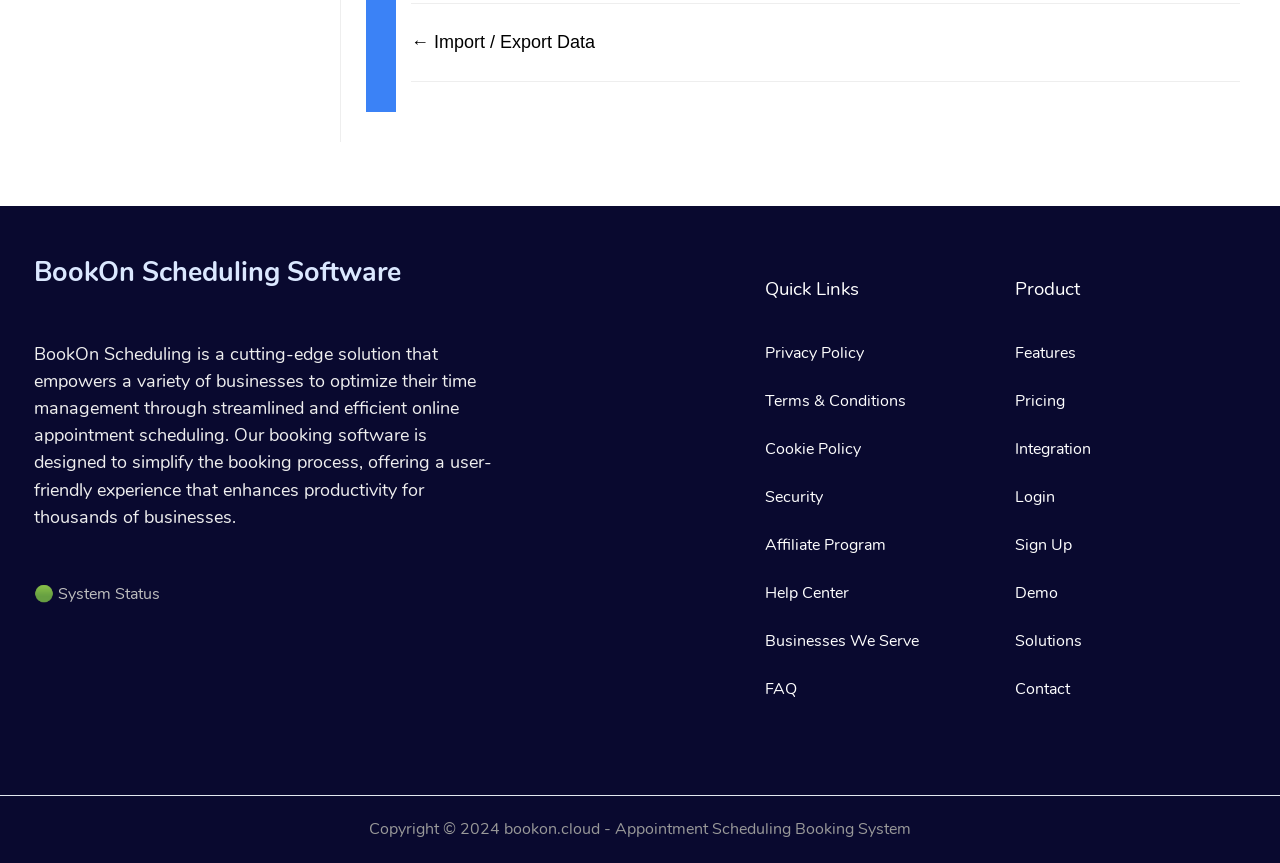Please locate the bounding box coordinates for the element that should be clicked to achieve the following instruction: "Visit the Linocut Prints page". Ensure the coordinates are given as four float numbers between 0 and 1, i.e., [left, top, right, bottom].

None